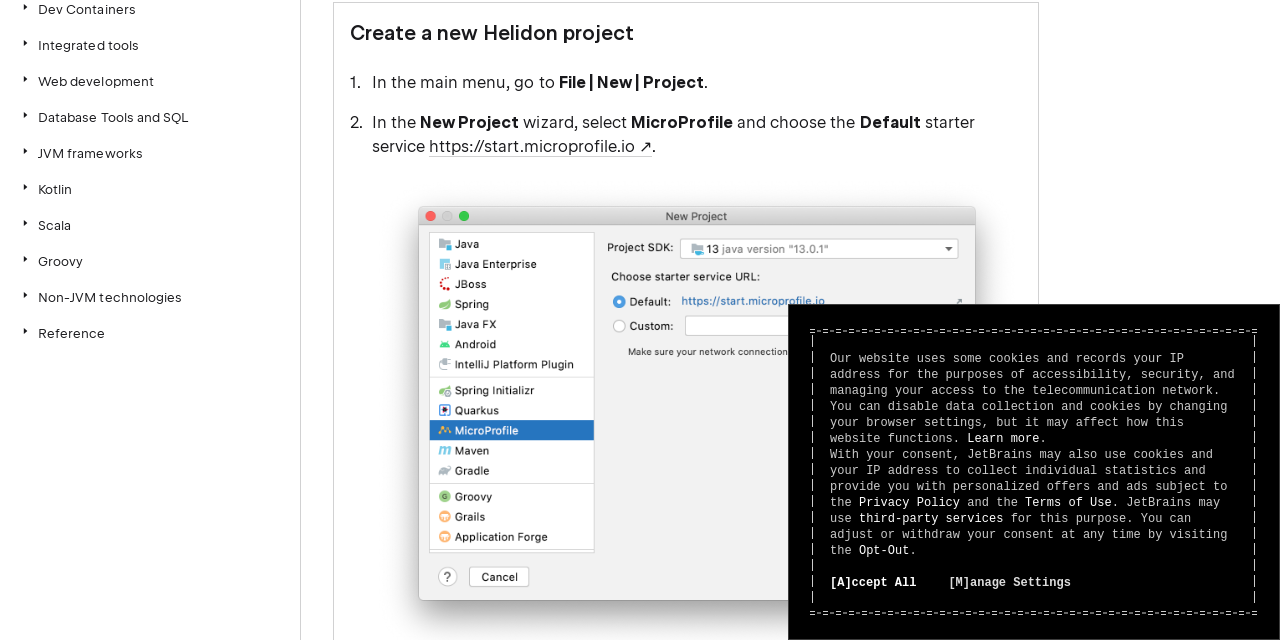Identify the bounding box coordinates for the UI element described by the following text: "Database Tools and SQL". Provide the coordinates as four float numbers between 0 and 1, in the format [left, top, right, bottom].

[0.0, 0.156, 0.234, 0.212]